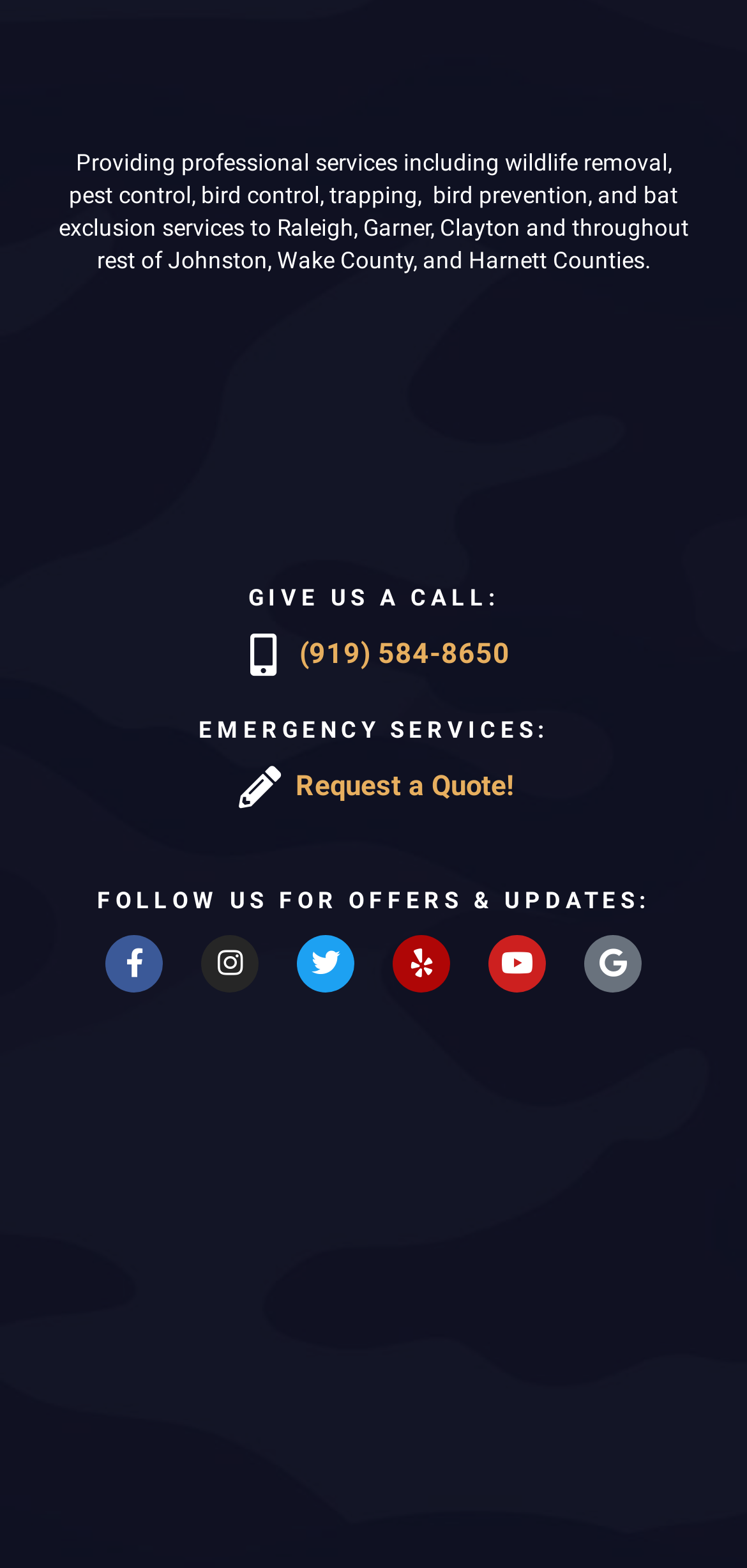What is the phone number to call for emergency services?
Look at the screenshot and give a one-word or phrase answer.

(919) 584-8650